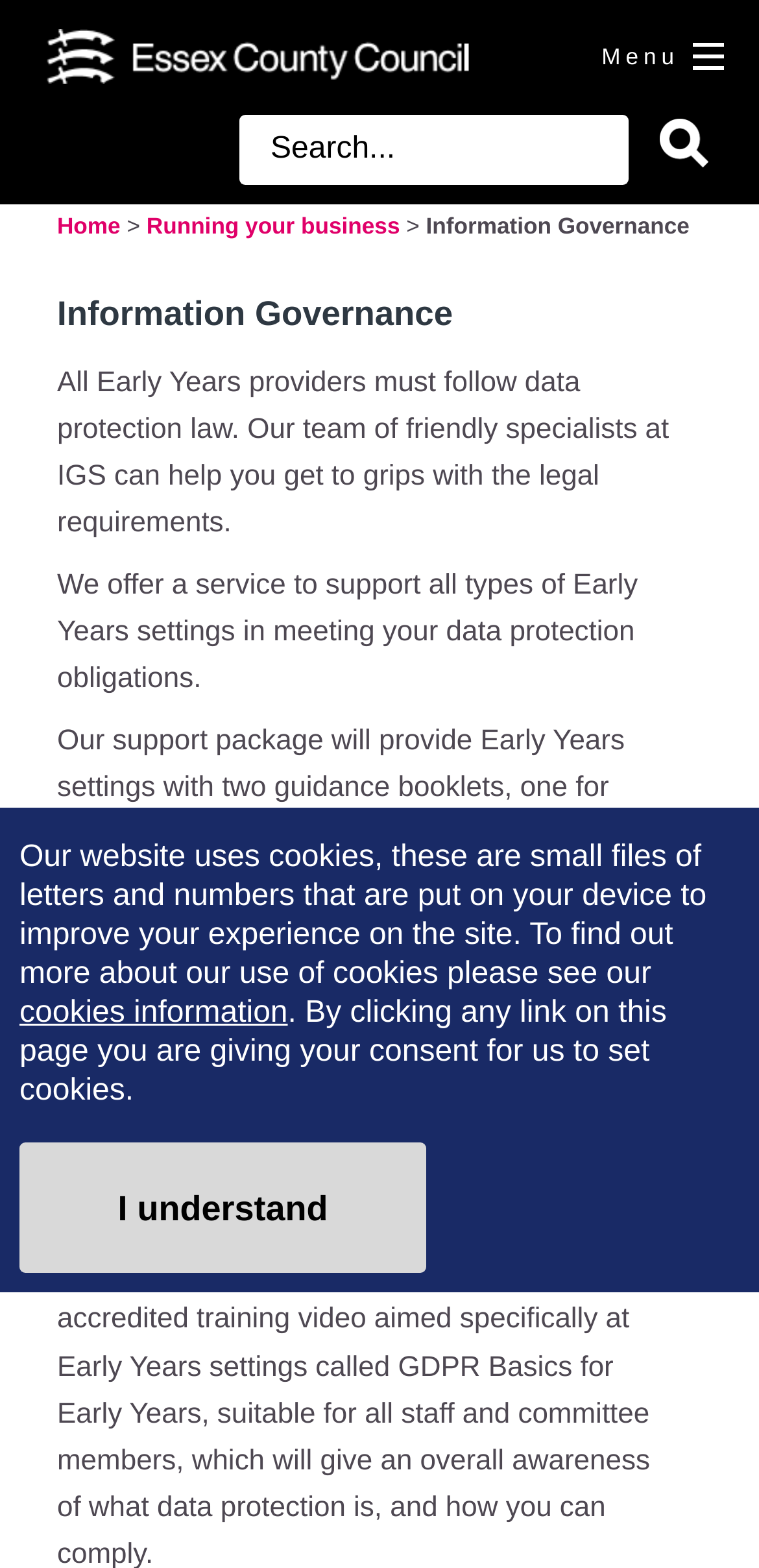Give an in-depth explanation of the webpage layout and content.

The webpage is about Information Governance, specifically providing resources and support for Early Years providers to follow data protection law. 

At the top left corner, there is the Essex County Council logo, which is an image linked to the council's website. Next to it, on the top right corner, there is a search button with a magnifying glass icon. Below the search button, there is a text box where users can input their search queries.

The primary navigation menu is located at the top of the page, spanning the entire width. It contains links to the home page, "Running your business", and other sections. 

Below the navigation menu, there is a heading that reads "Information Governance". This is followed by a paragraph of text that explains the importance of data protection law for Early Years providers and how the Information Governance team can assist them. 

The webpage then provides more detailed information about the support package offered, including guidance booklets and a helpdesk for unlimited advice and guidance. 

At the bottom of the page, there is a notice about the website's use of cookies, with a link to more information. Users are required to agree to the use of cookies by clicking on the "Agree" button.